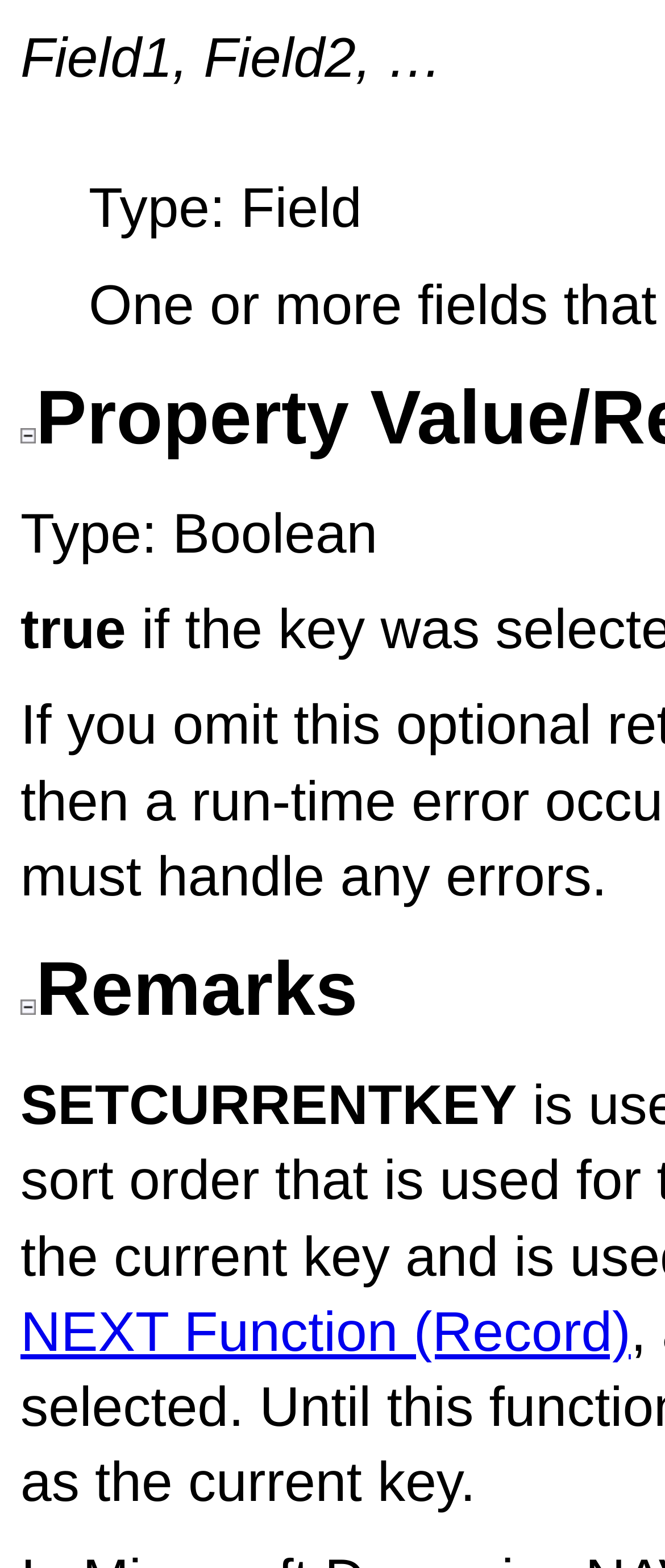Is there an image above the 'Remarks' text?
Using the image, elaborate on the answer with as much detail as possible.

I found an image element with a bounding box [0.031, 0.637, 0.054, 0.647] which is located above the 'Remarks' text, indicating that there is an image above the 'Remarks' text.